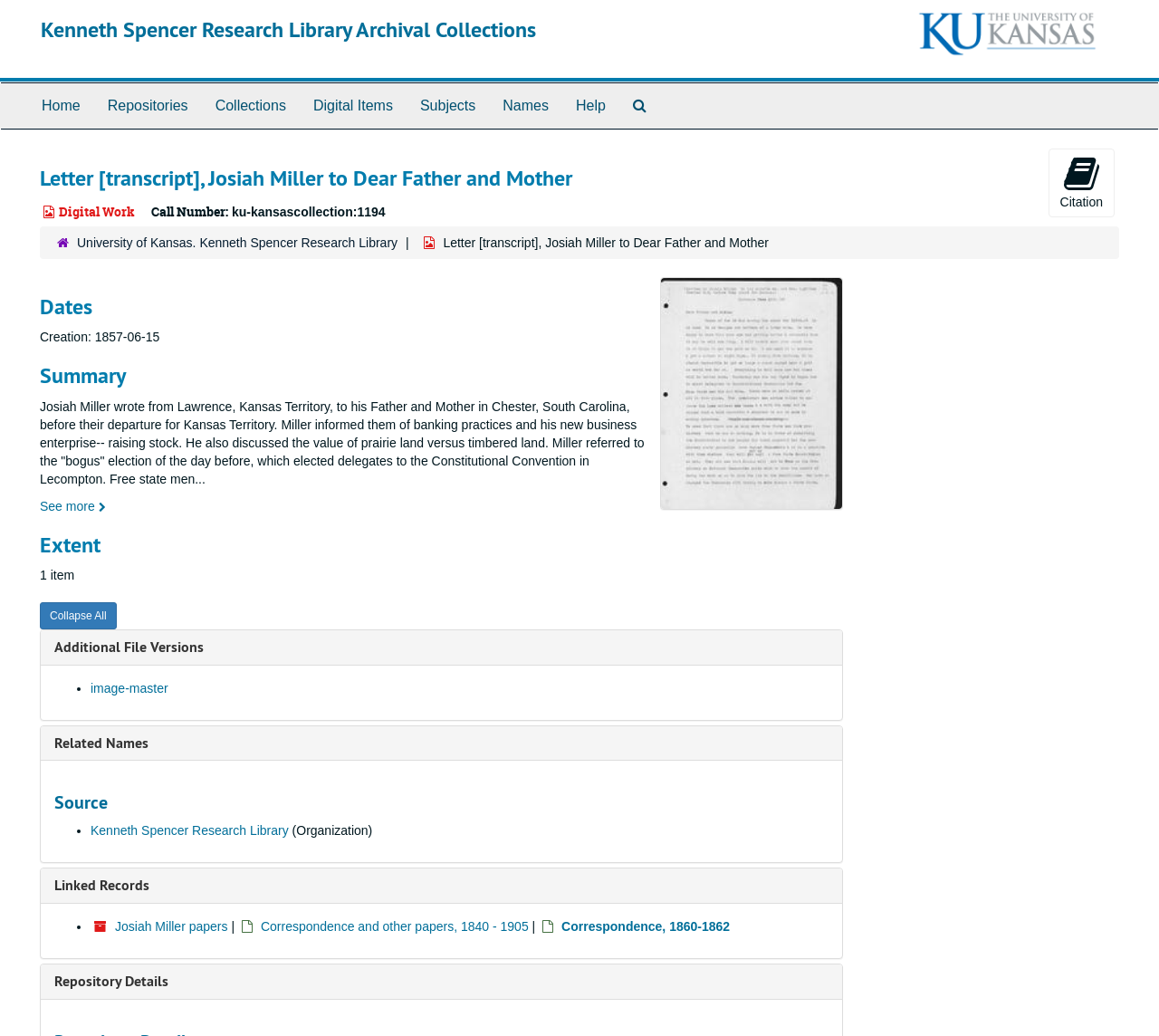Please respond to the question using a single word or phrase:
What is the name of the research library?

Kenneth Spencer Research Library